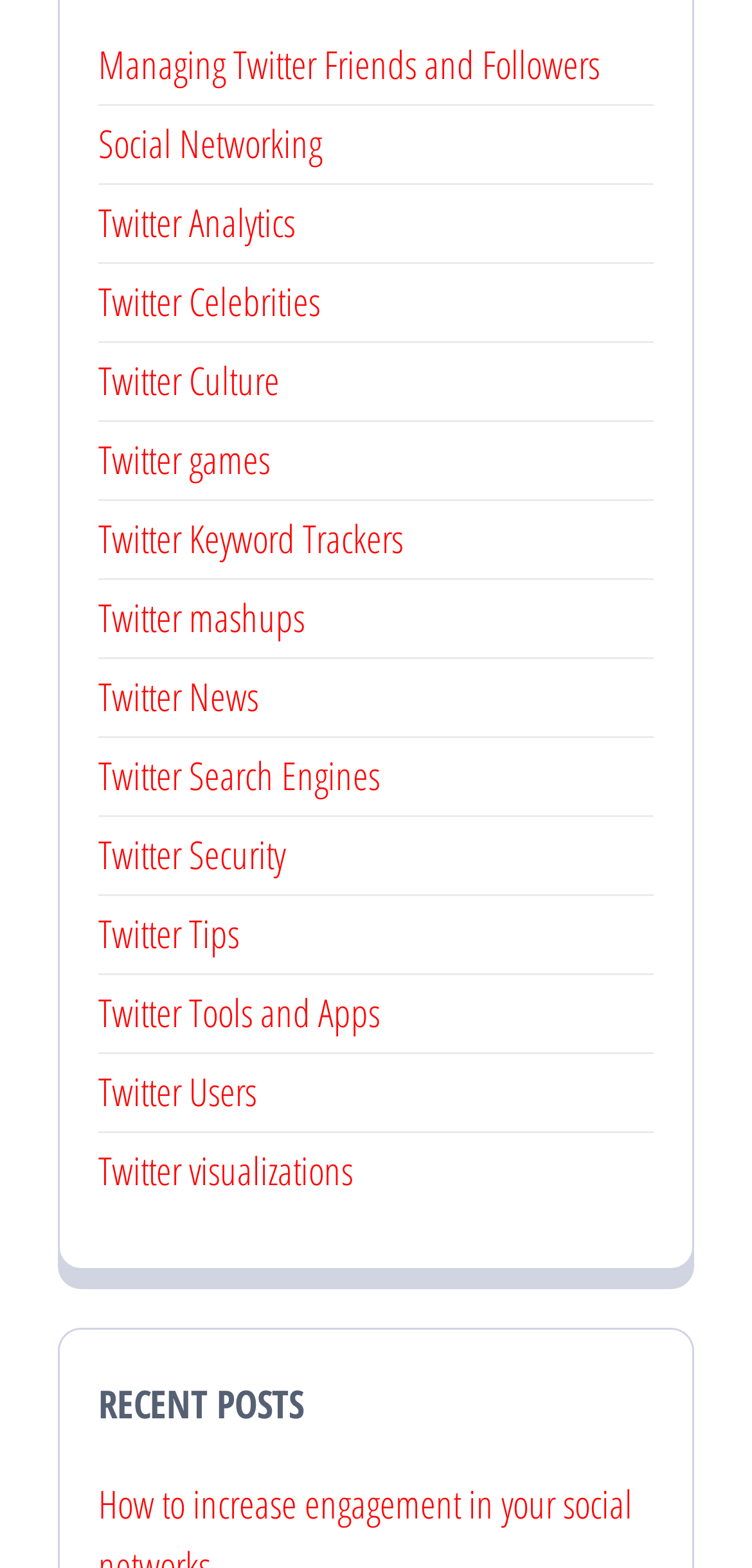Respond to the question below with a single word or phrase:
What is the purpose of the webpage?

Twitter-related resources